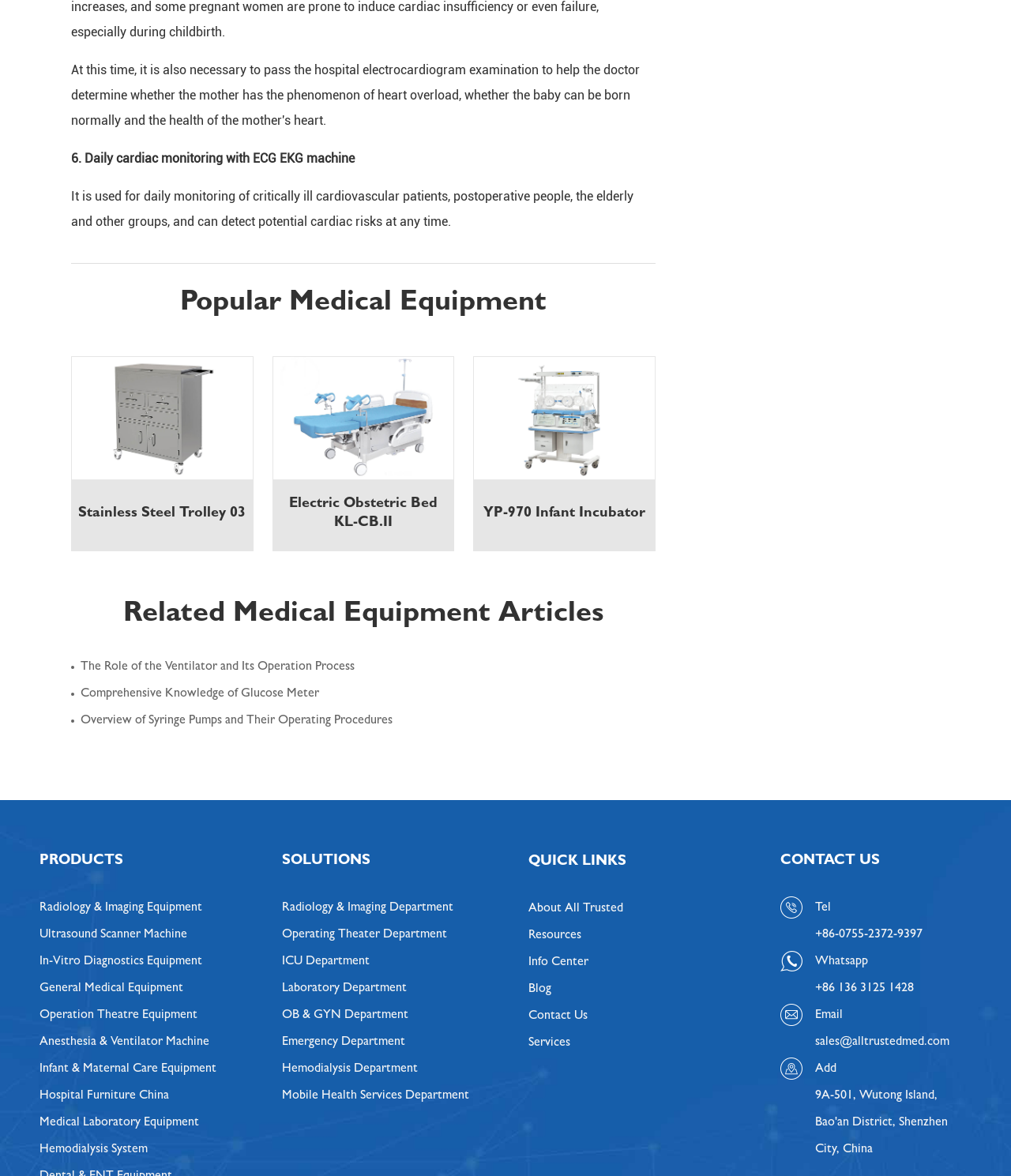Identify the bounding box coordinates for the UI element described as: "Services".

[0.523, 0.812, 0.772, 0.835]